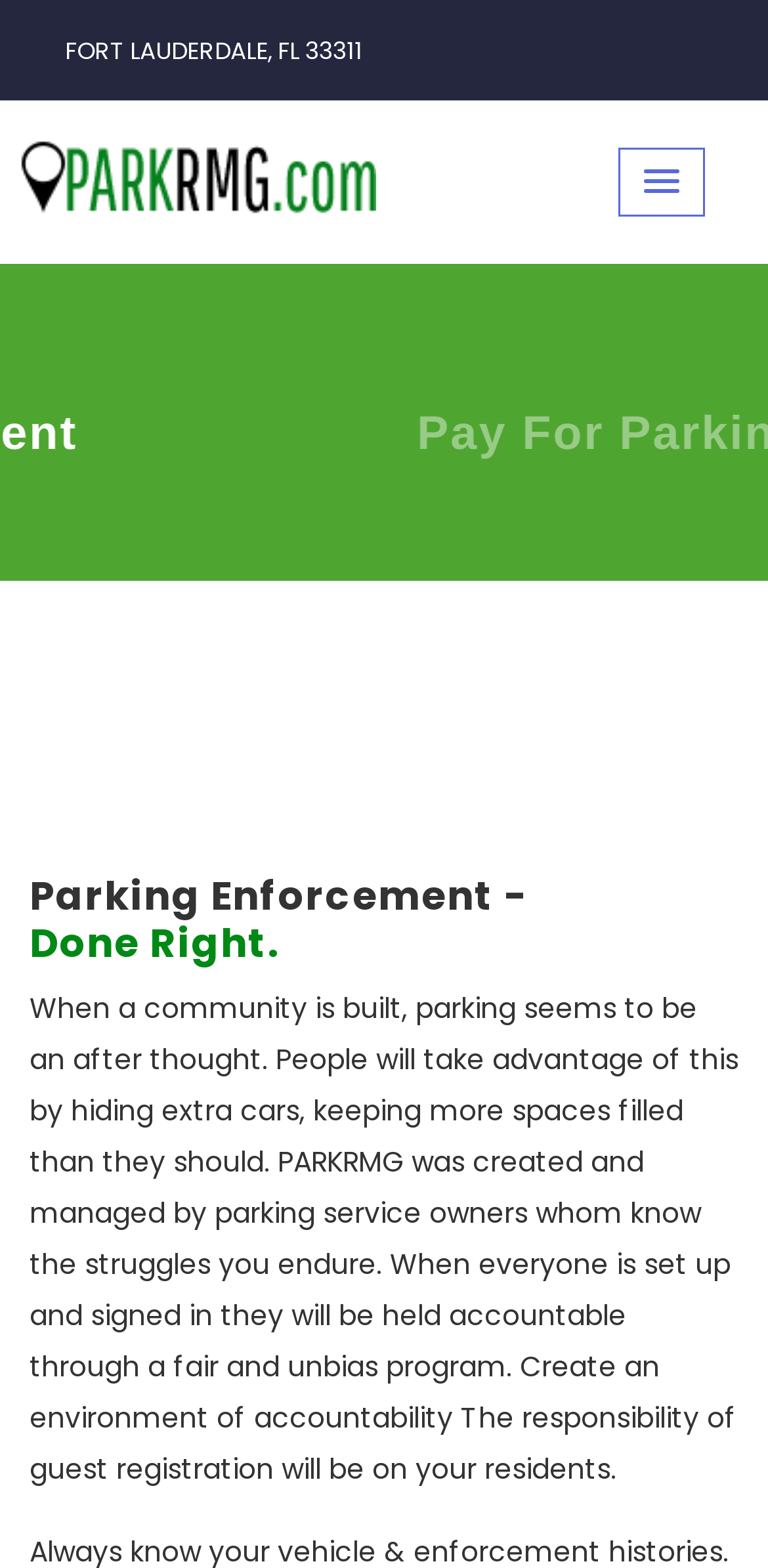Using the provided description: "Parking Enforcement", find the bounding box coordinates of the corresponding UI element. The output should be four float numbers between 0 and 1, in the format [left, top, right, bottom].

[0.0, 0.141, 1.0, 0.37]